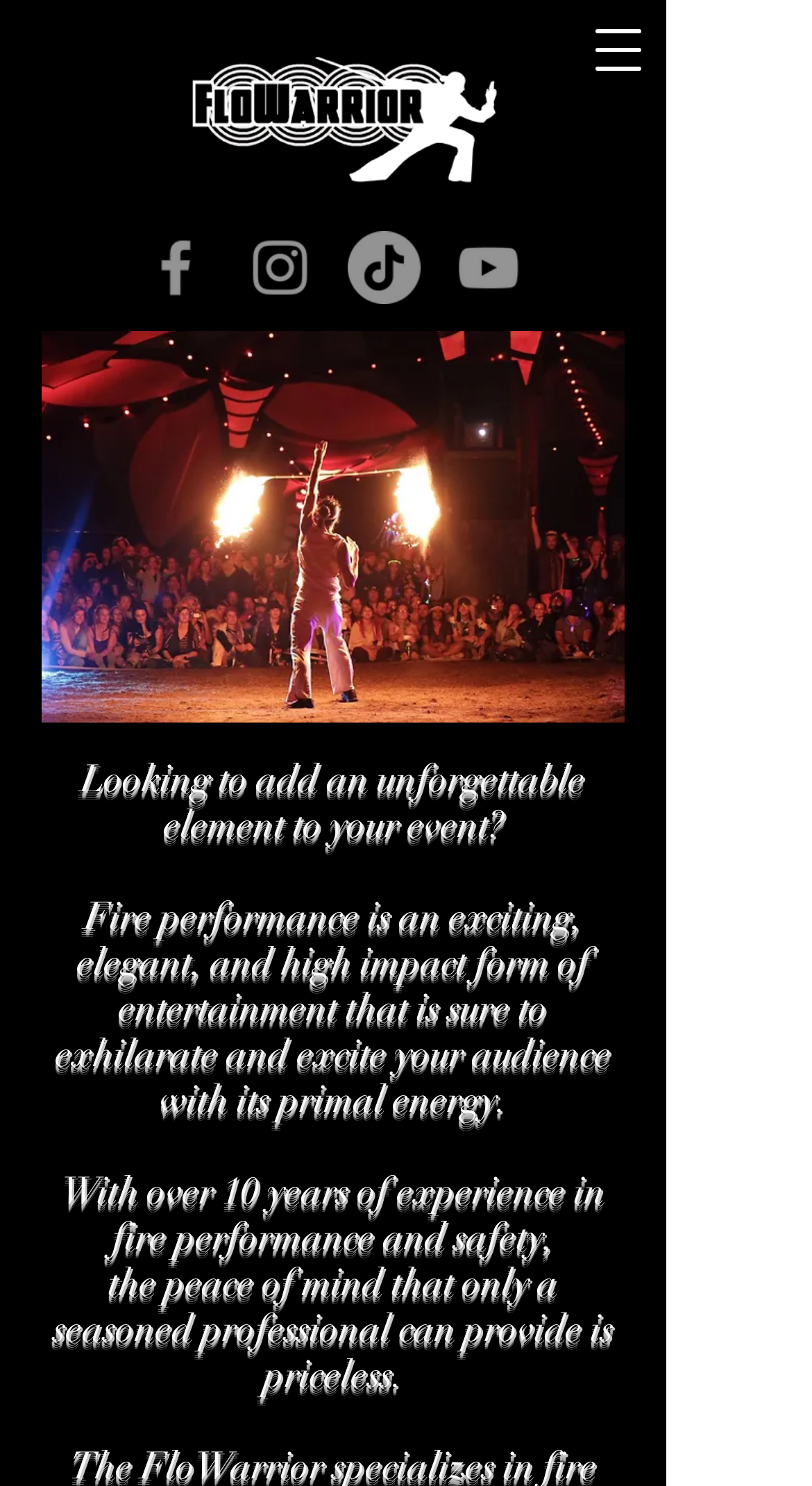What is the purpose of the fire performance?
Provide a short answer using one word or a brief phrase based on the image.

To entertain